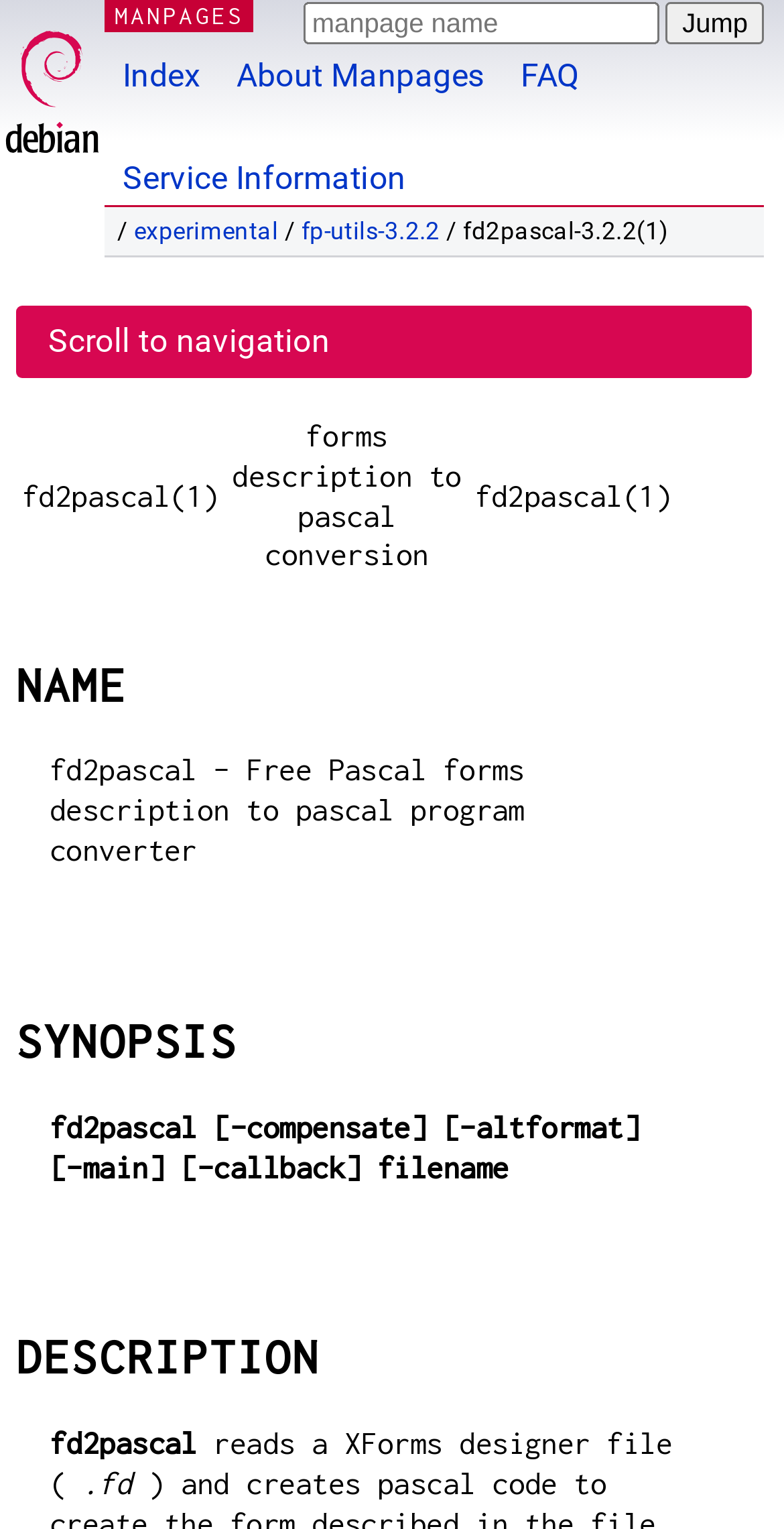Please locate the bounding box coordinates for the element that should be clicked to achieve the following instruction: "Click on the Debian link". Ensure the coordinates are given as four float numbers between 0 and 1, i.e., [left, top, right, bottom].

[0.003, 0.0, 0.131, 0.107]